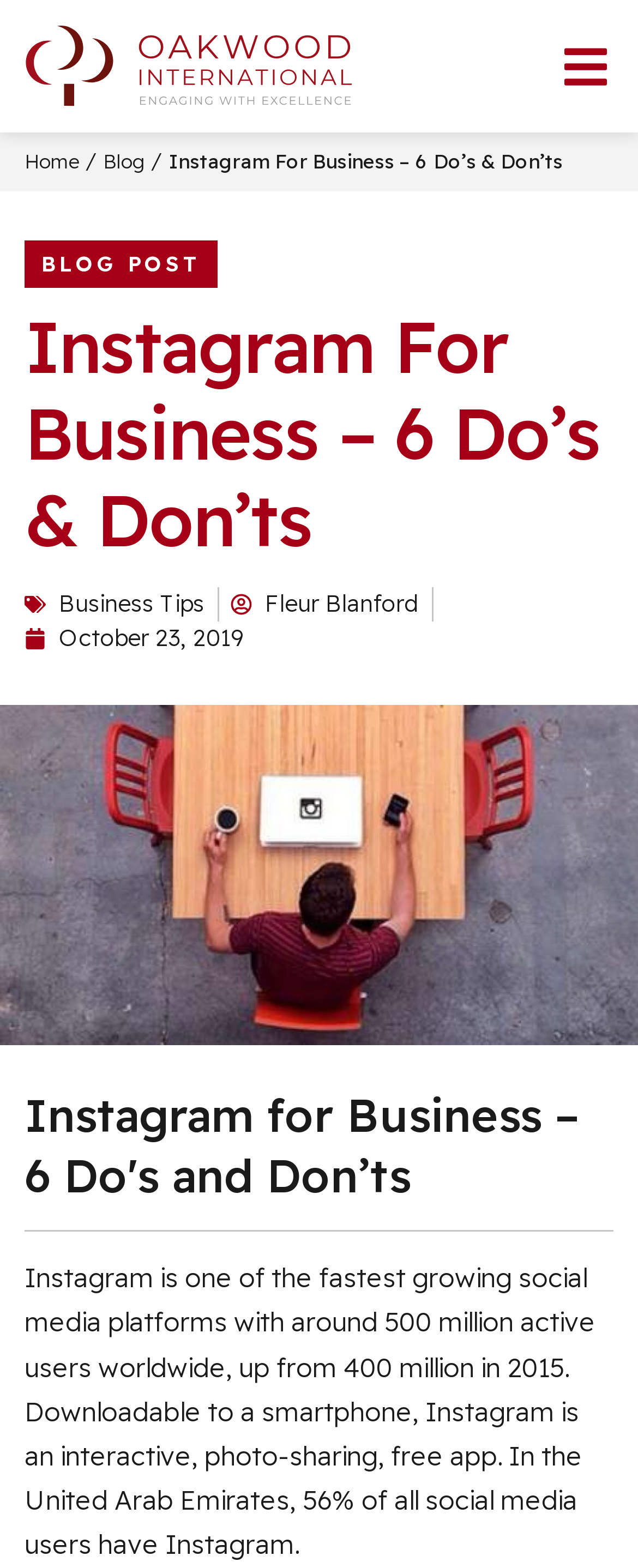Identify and provide the main heading of the webpage.

Instagram For Business – 6 Do’s & Don’ts